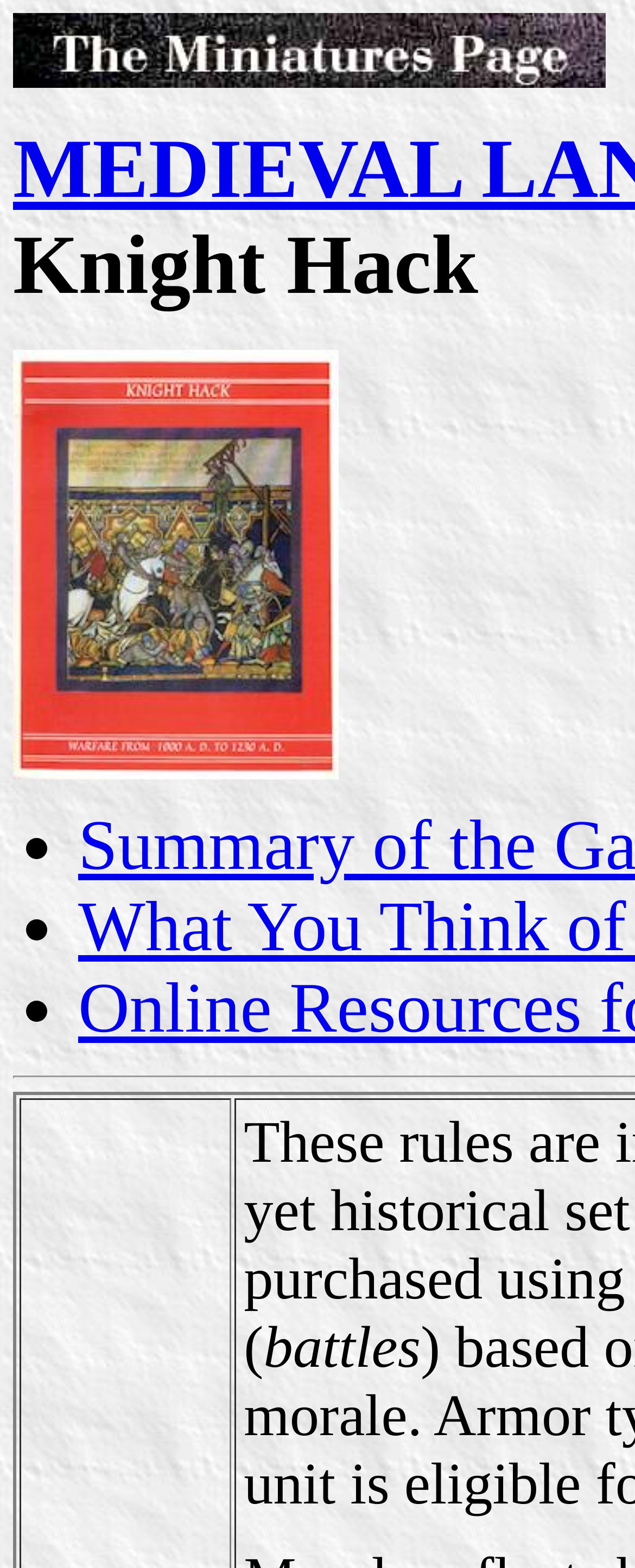Identify the bounding box for the UI element specified in this description: "Online Resources for Knight Hack". The coordinates must be four float numbers between 0 and 1, formatted as [left, top, right, bottom].

[0.123, 0.505, 0.691, 0.523]